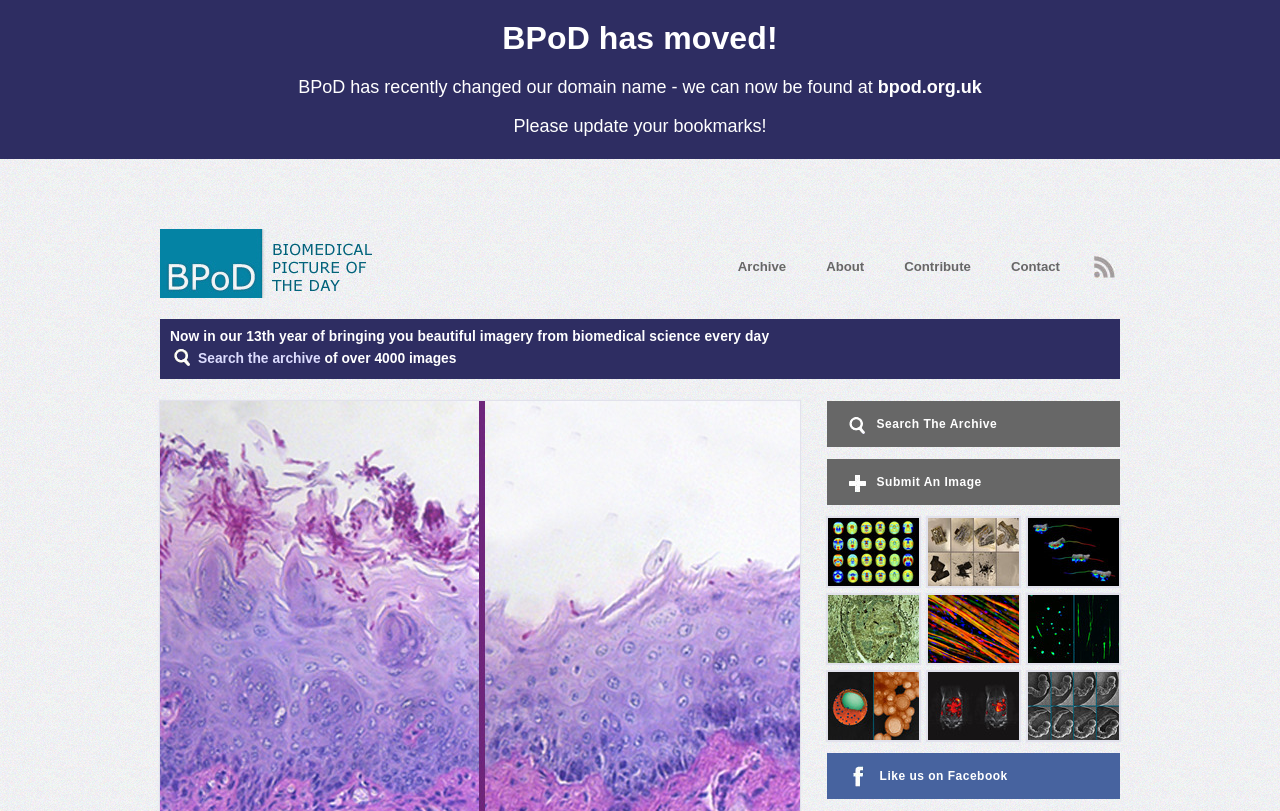Please find and report the bounding box coordinates of the element to click in order to perform the following action: "Go to the archive". The coordinates should be expressed as four float numbers between 0 and 1, in the format [left, top, right, bottom].

[0.576, 0.32, 0.614, 0.338]